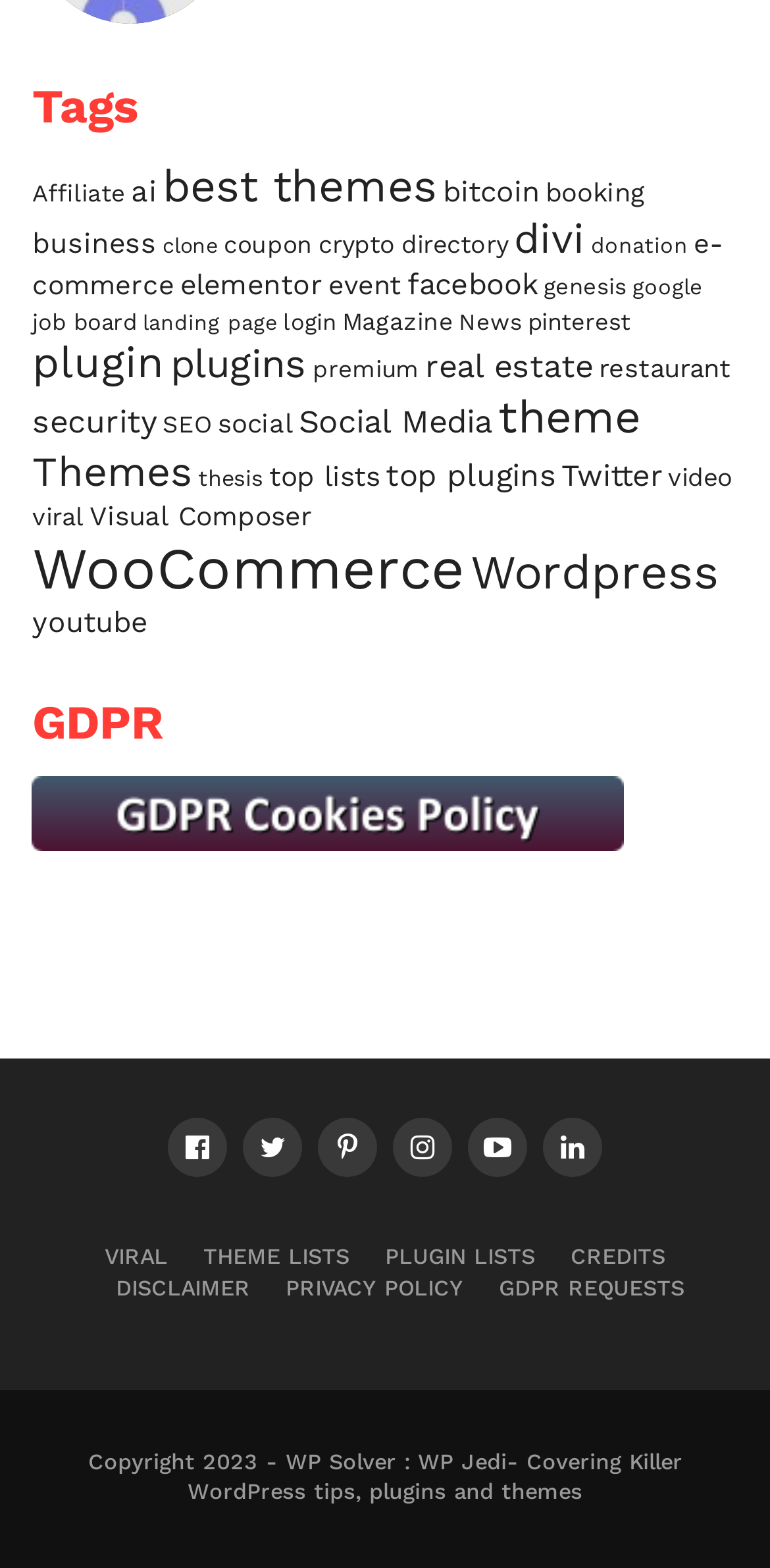Provide the bounding box coordinates, formatted as (top-left x, top-left y, bottom-right x, bottom-right y), with all values being floating point numbers between 0 and 1. Identify the bounding box of the UI element that matches the description: elementor

[0.234, 0.171, 0.419, 0.191]